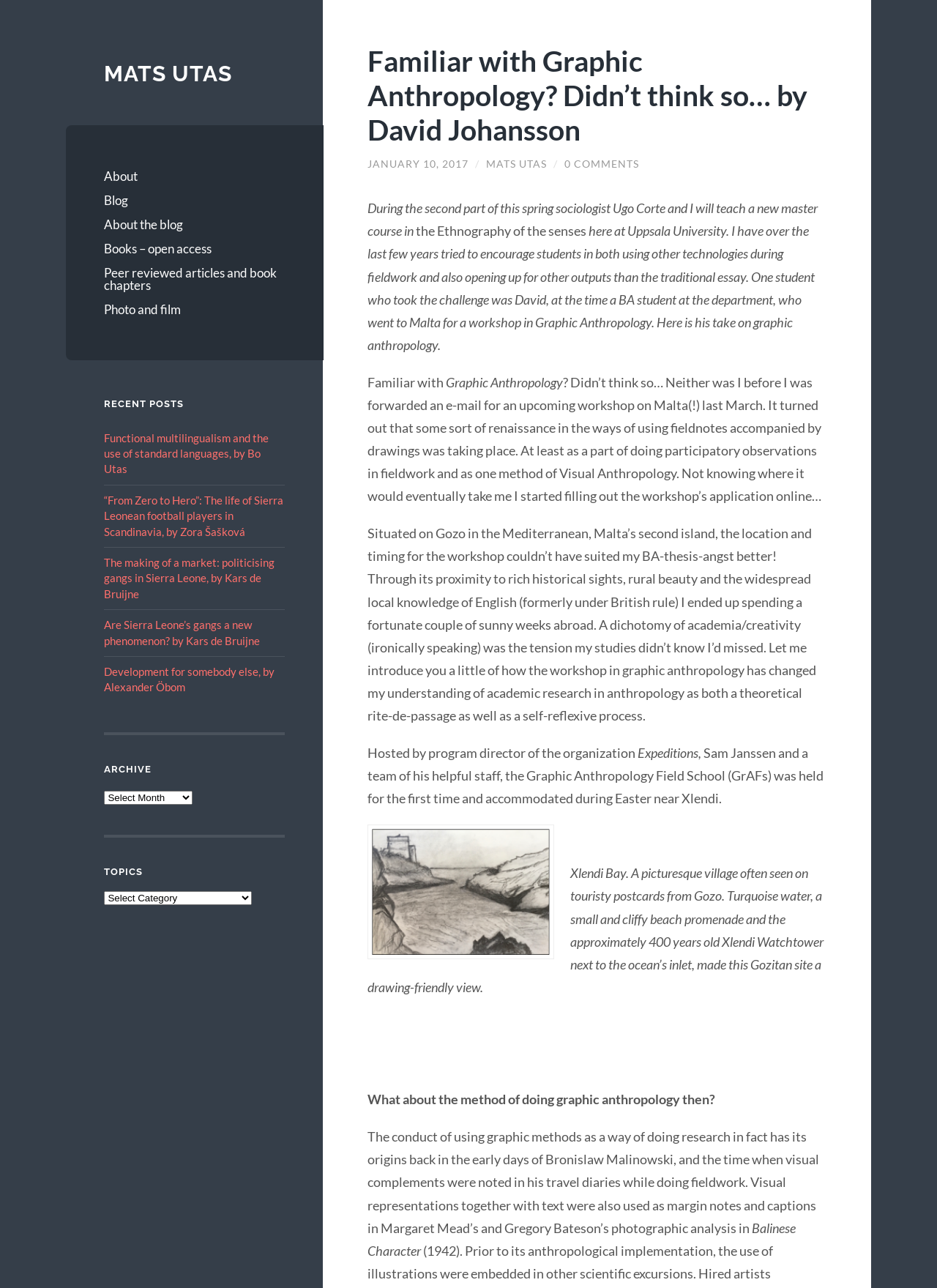Using the provided element description "About", determine the bounding box coordinates of the UI element.

[0.111, 0.127, 0.304, 0.146]